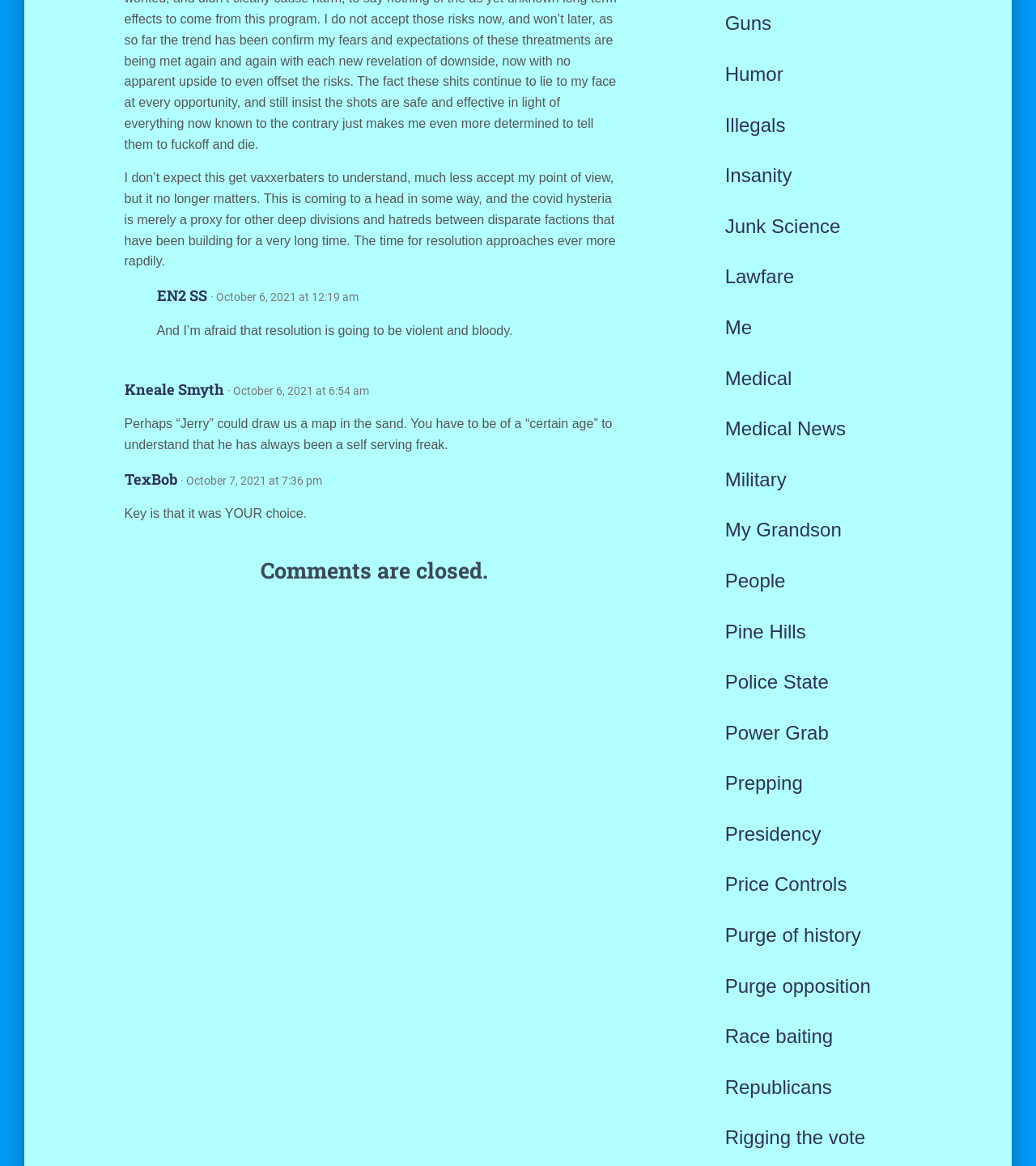Please indicate the bounding box coordinates of the element's region to be clicked to achieve the instruction: "Click on 'Republicans'". Provide the coordinates as four float numbers between 0 and 1, i.e., [left, top, right, bottom].

[0.7, 0.923, 0.803, 0.942]